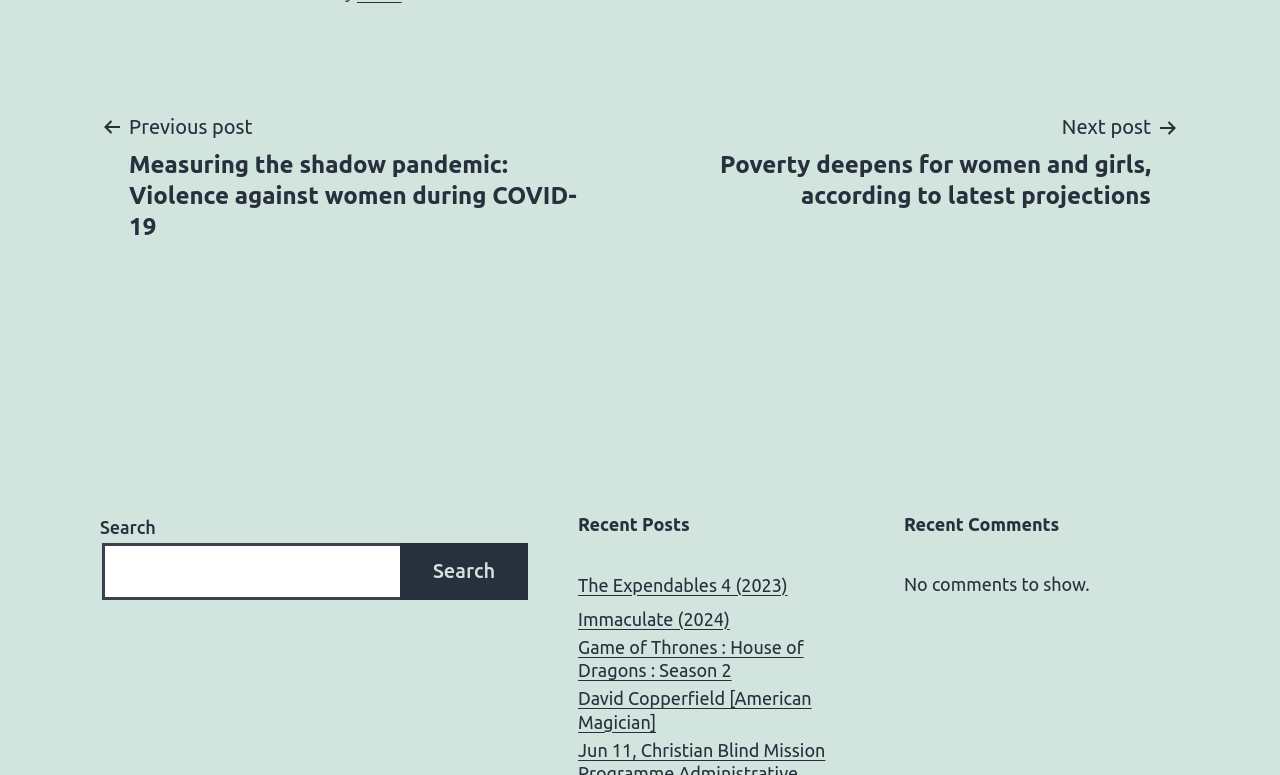What is the navigation section used for?
From the image, respond using a single word or phrase.

To navigate between posts